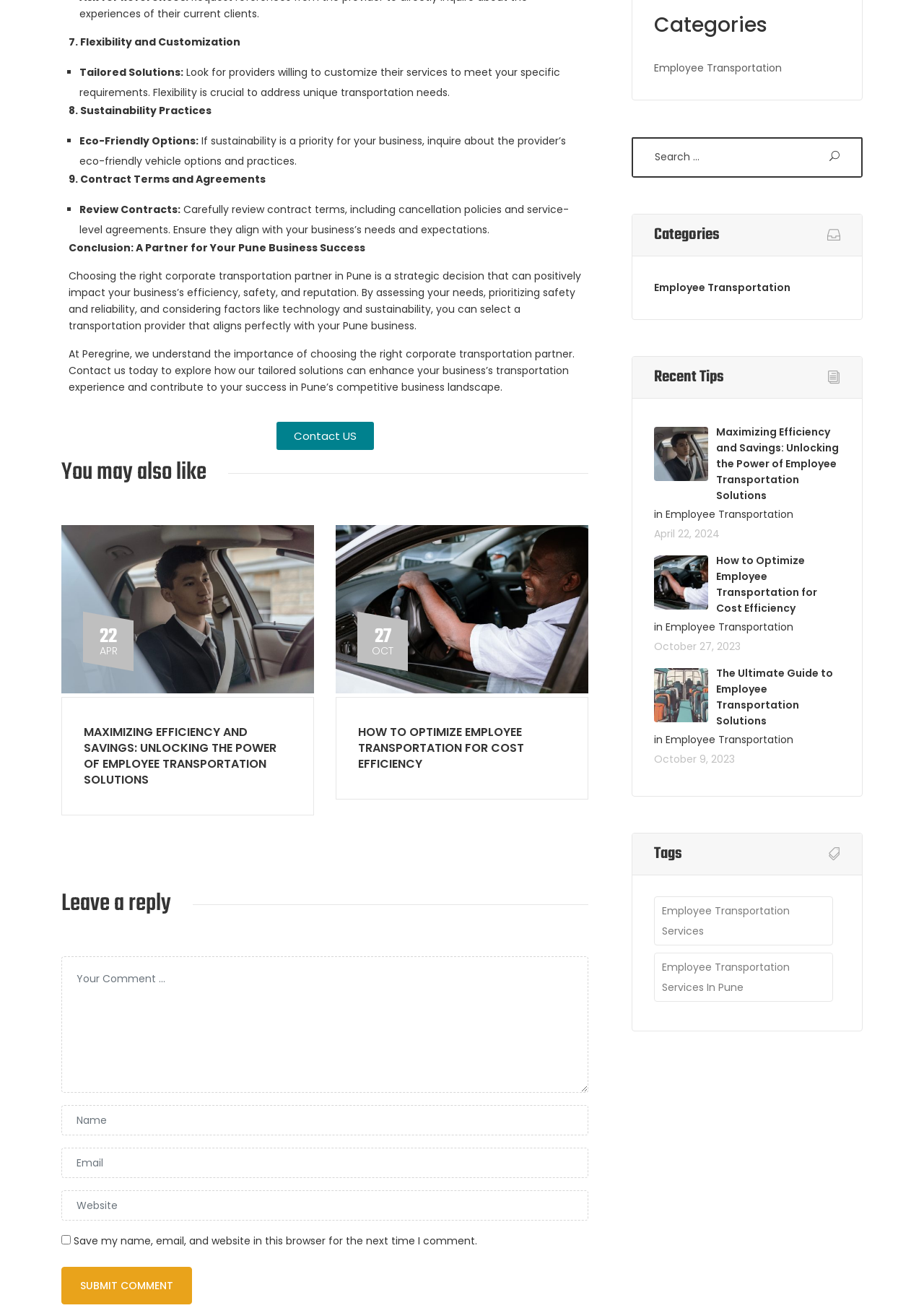Identify the bounding box coordinates of the part that should be clicked to carry out this instruction: "Read more about 'Government to test cost of green energy policies amid rising bills'".

None